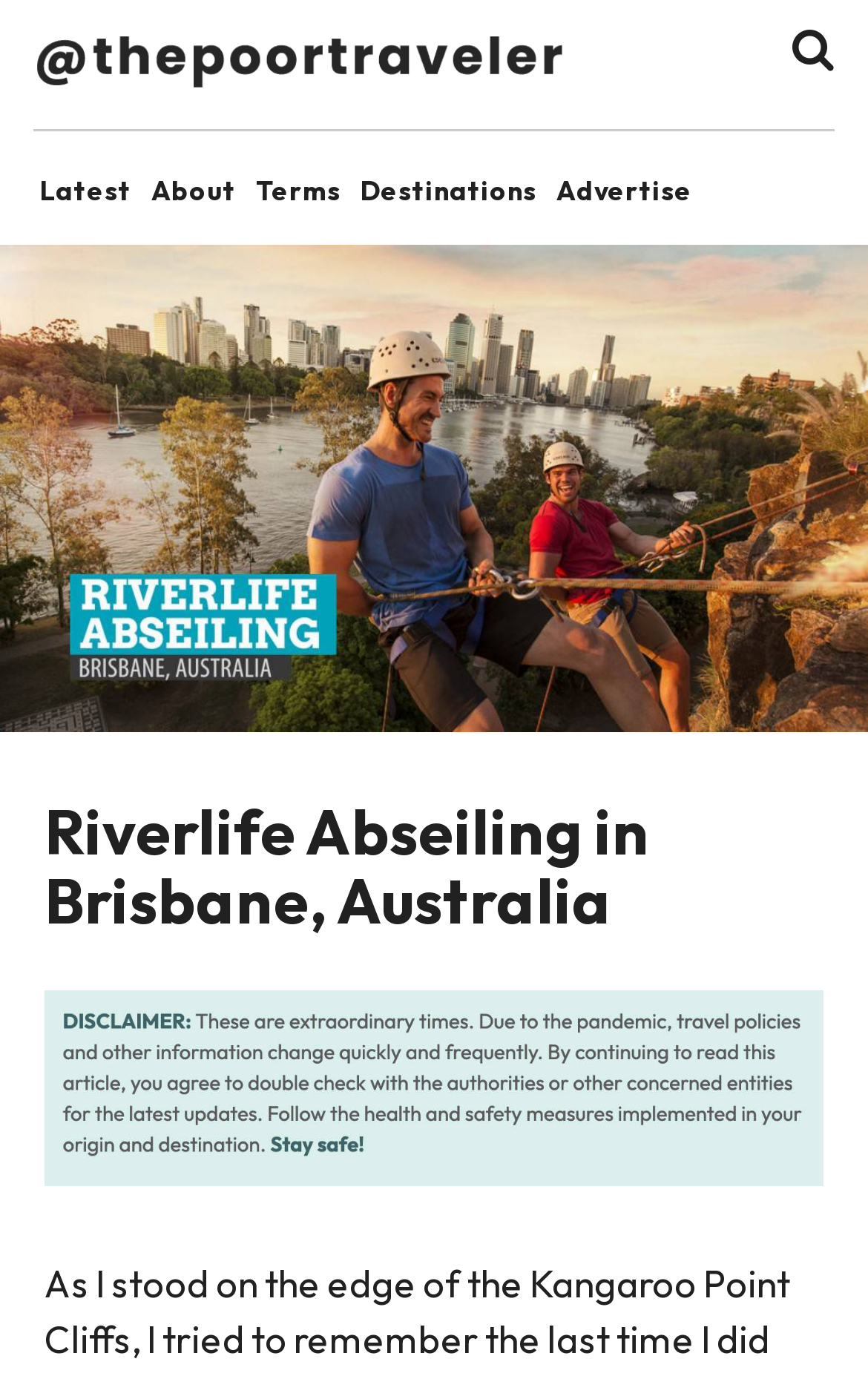Provide a brief response to the question using a single word or phrase: 
What type of website is this?

Travel blog